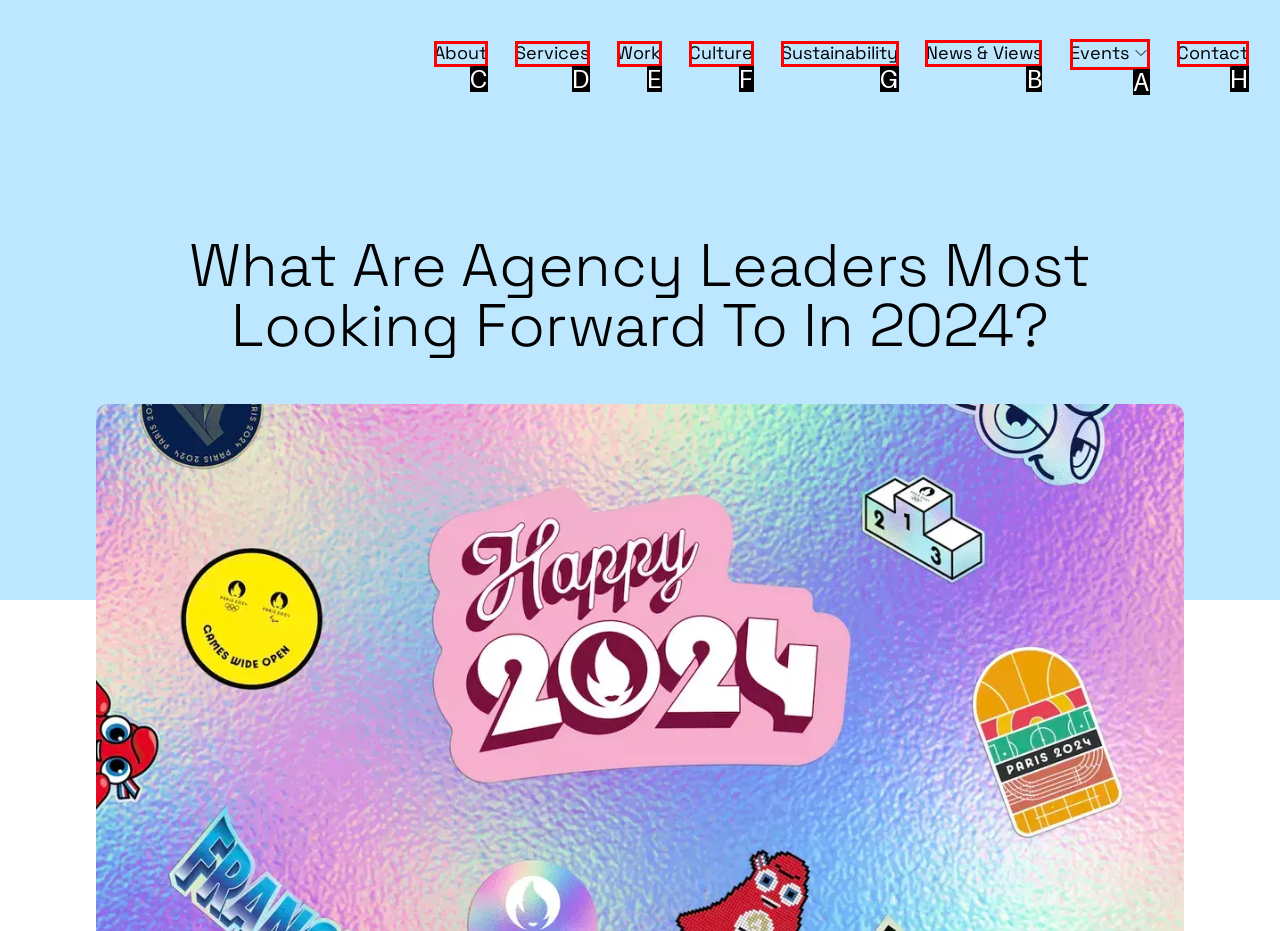Determine which letter corresponds to the UI element to click for this task: view news and views
Respond with the letter from the available options.

B